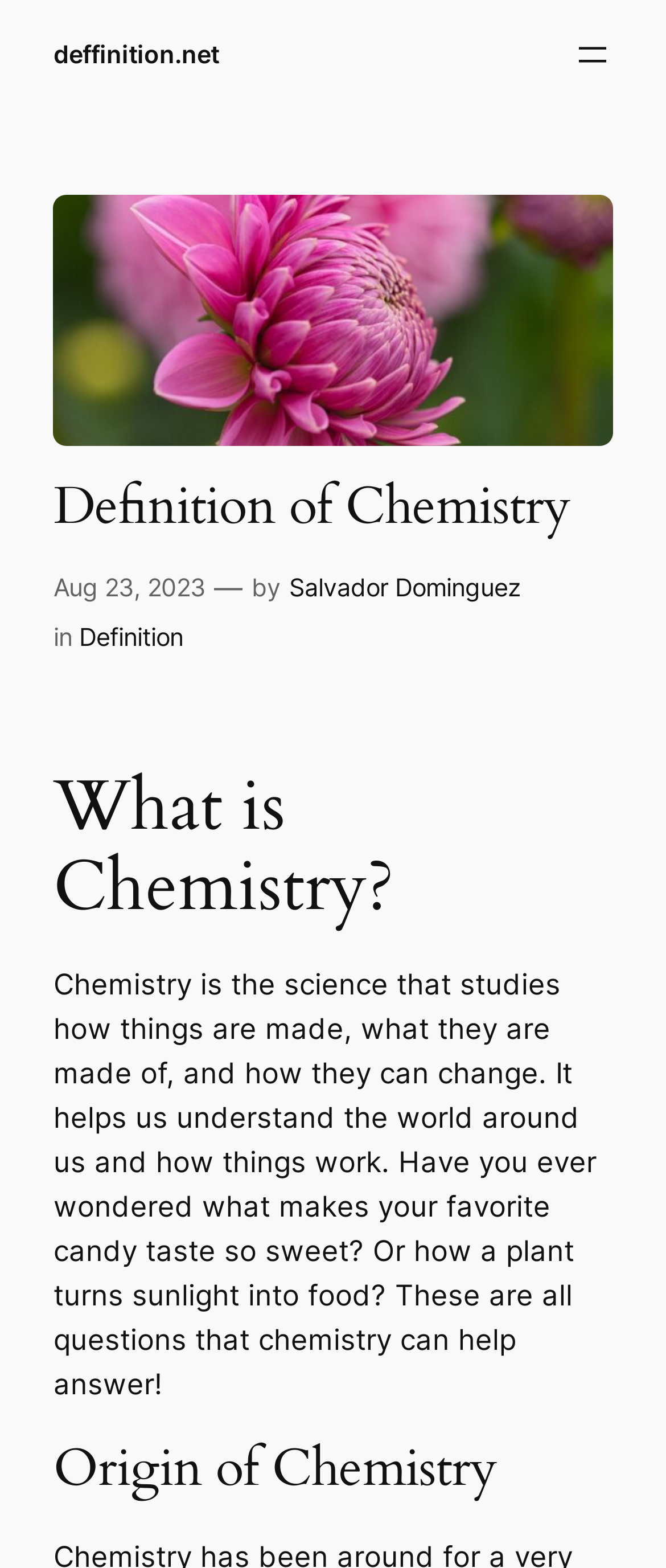Analyze and describe the webpage in a detailed narrative.

The webpage is about the definition of chemistry, with a title "Definition of Chemistry" at the top. On the top-left corner, there is a link to the website "deffinition.net". On the top-right corner, there is a button to open a menu. Below the title, there is a figure that takes up most of the width of the page. 

Underneath the figure, there is a heading "Definition of Chemistry" followed by a timestamp "Aug 23, 2023" and the author's name "Salvador Dominguez". 

The main content of the page is divided into two sections. The first section is headed by "What is Chemistry?" and contains a paragraph of text that explains what chemistry is and how it helps us understand the world. This section is located below the figure and takes up most of the width of the page.

The second section is headed by "Origin of Chemistry" and is located at the bottom of the page.